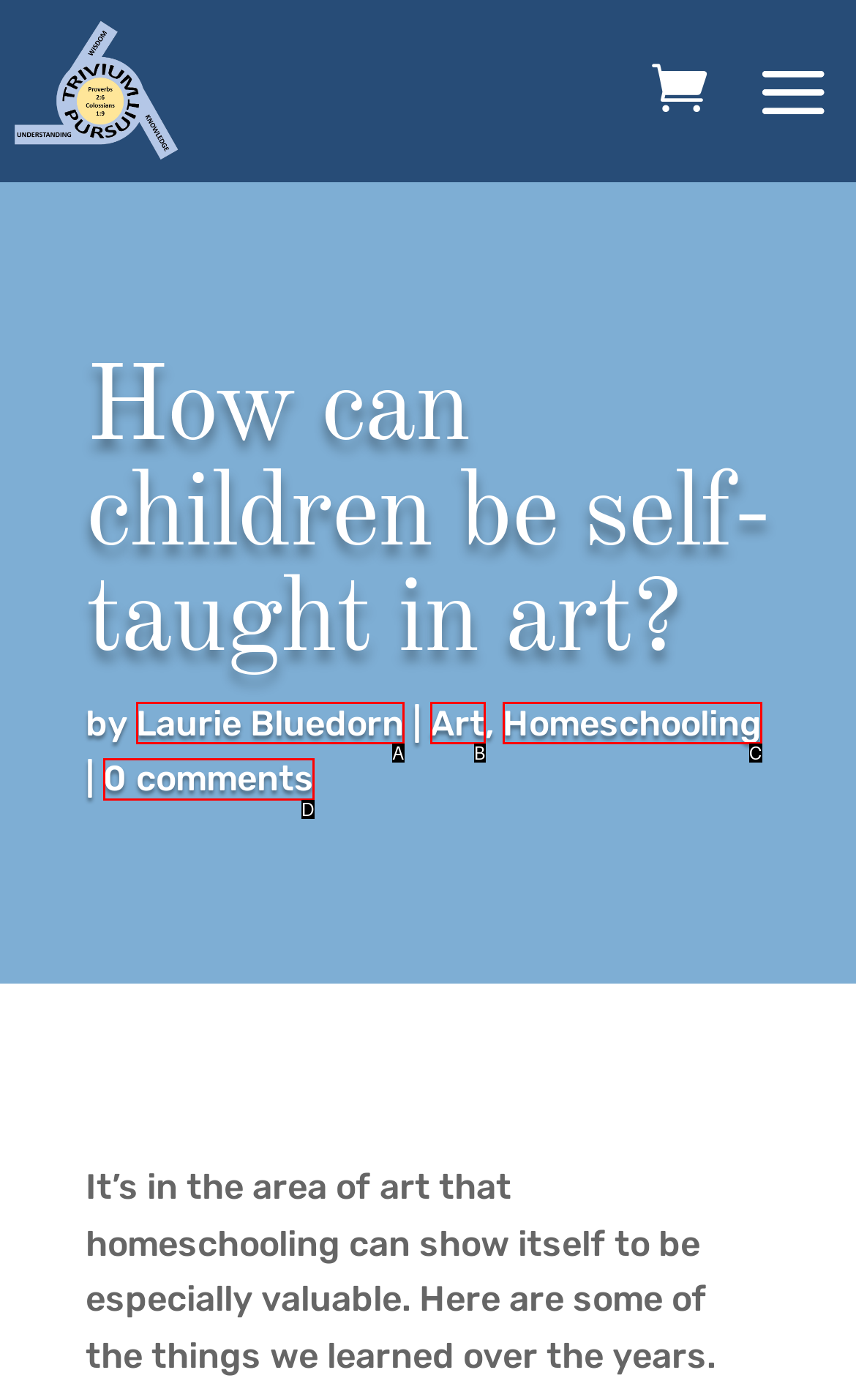Select the letter of the UI element that best matches: Art
Answer with the letter of the correct option directly.

B